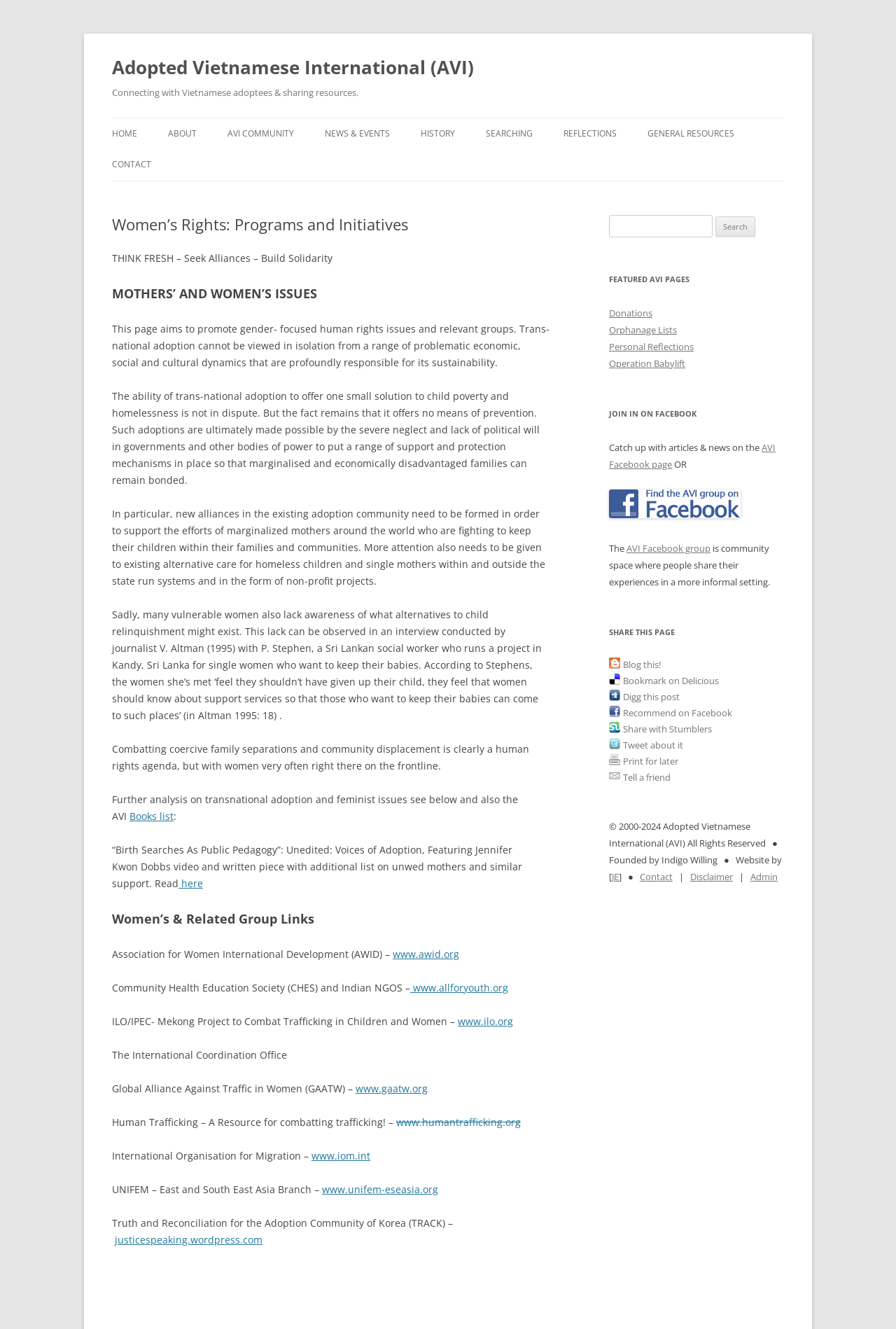Find the main header of the webpage and produce its text content.

Adopted Vietnamese International (AVI)